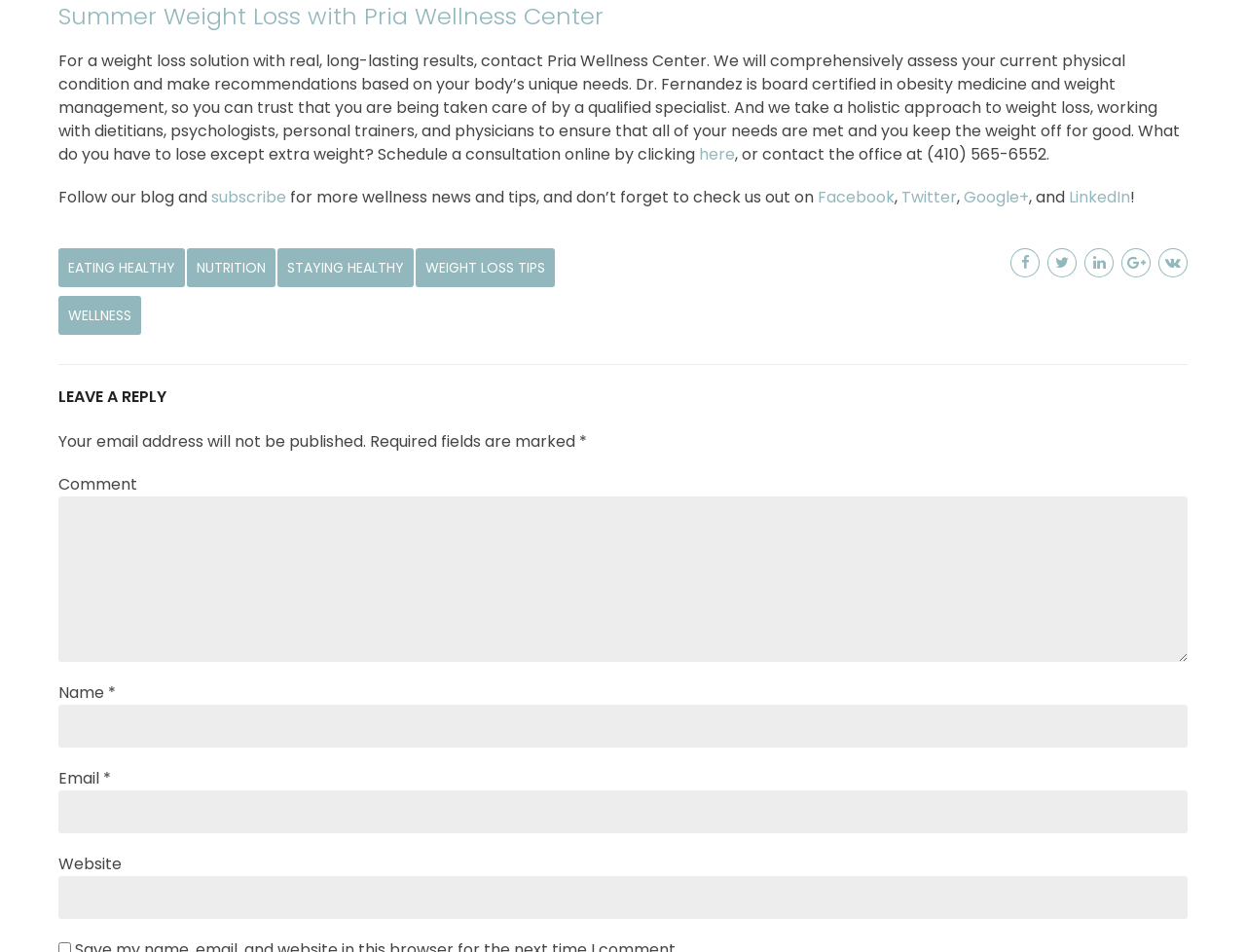What social media platforms is the wellness center on?
Provide an in-depth and detailed explanation in response to the question.

The social media platforms are listed as links at the bottom of the page, including Facebook, Twitter, Google+, and LinkedIn.